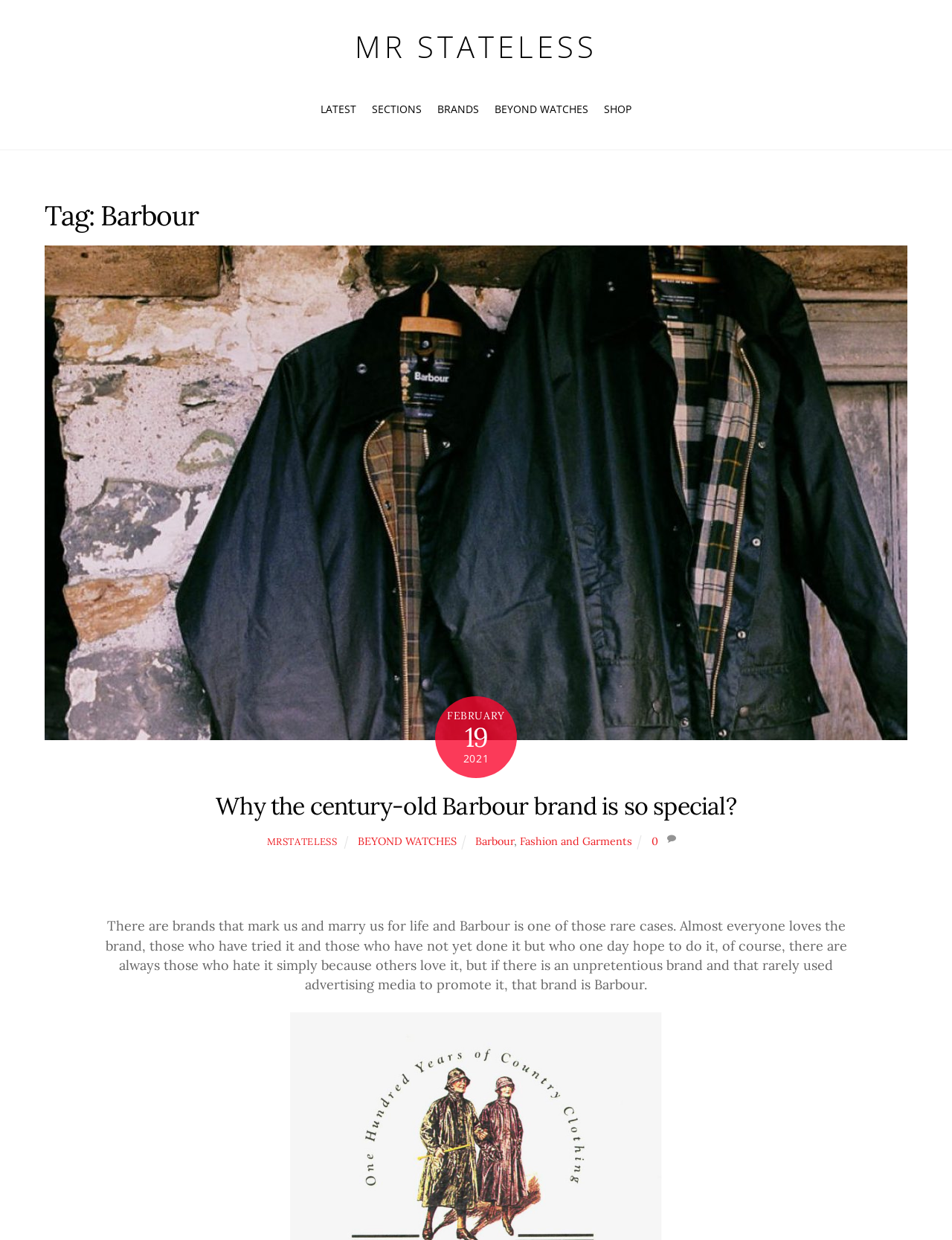How many links are present in the top navigation bar?
Answer the question in a detailed and comprehensive manner.

The top navigation bar contains links to 'MR STATELESS', 'LATEST', 'SECTIONS', 'BRANDS', and 'BEYOND WATCHES', which are five in total.